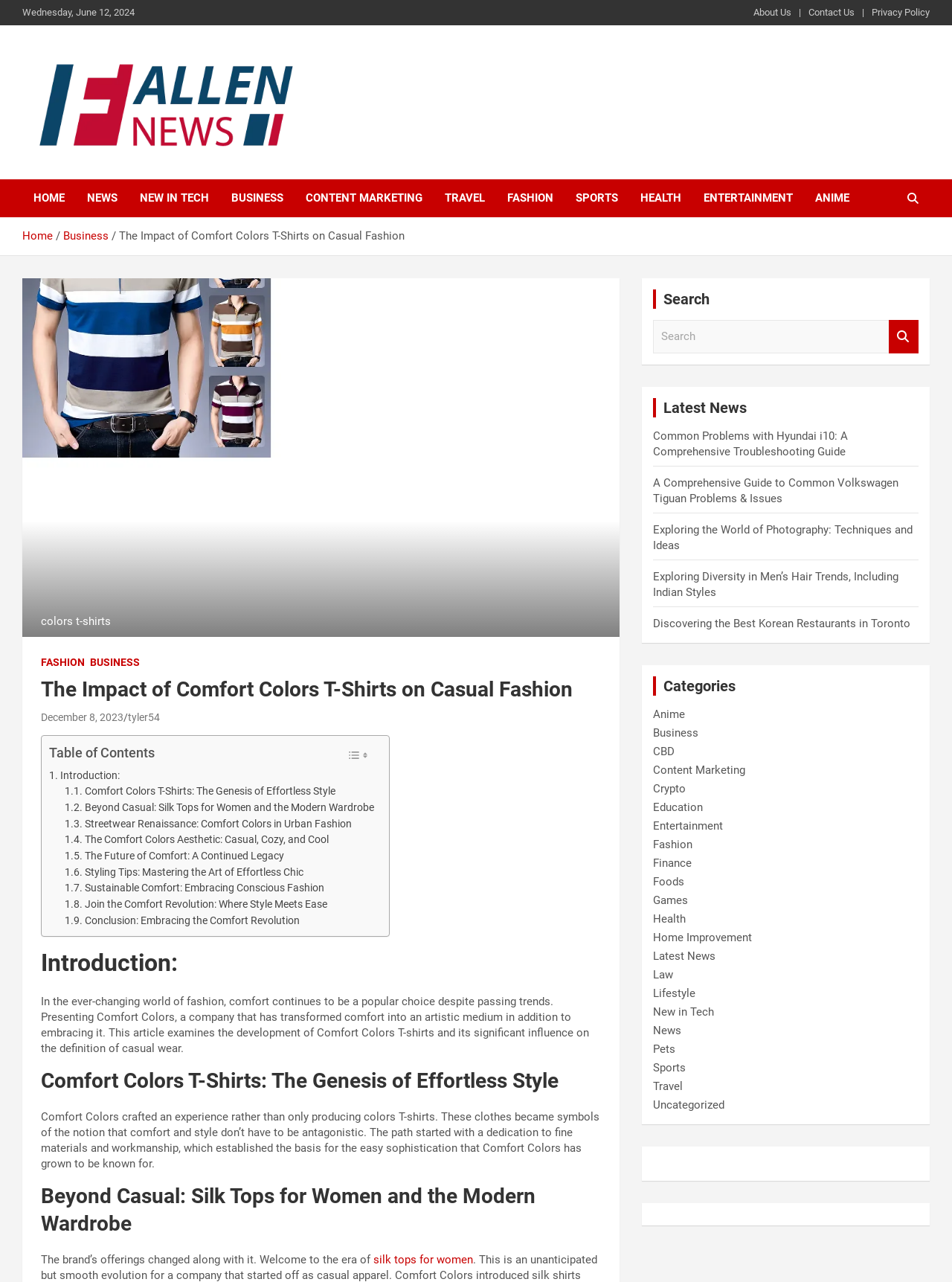What is the date of the article?
Analyze the screenshot and provide a detailed answer to the question.

I found the date of the article by looking at the top of the webpage, where it says 'Wednesday, June 12, 2024'.